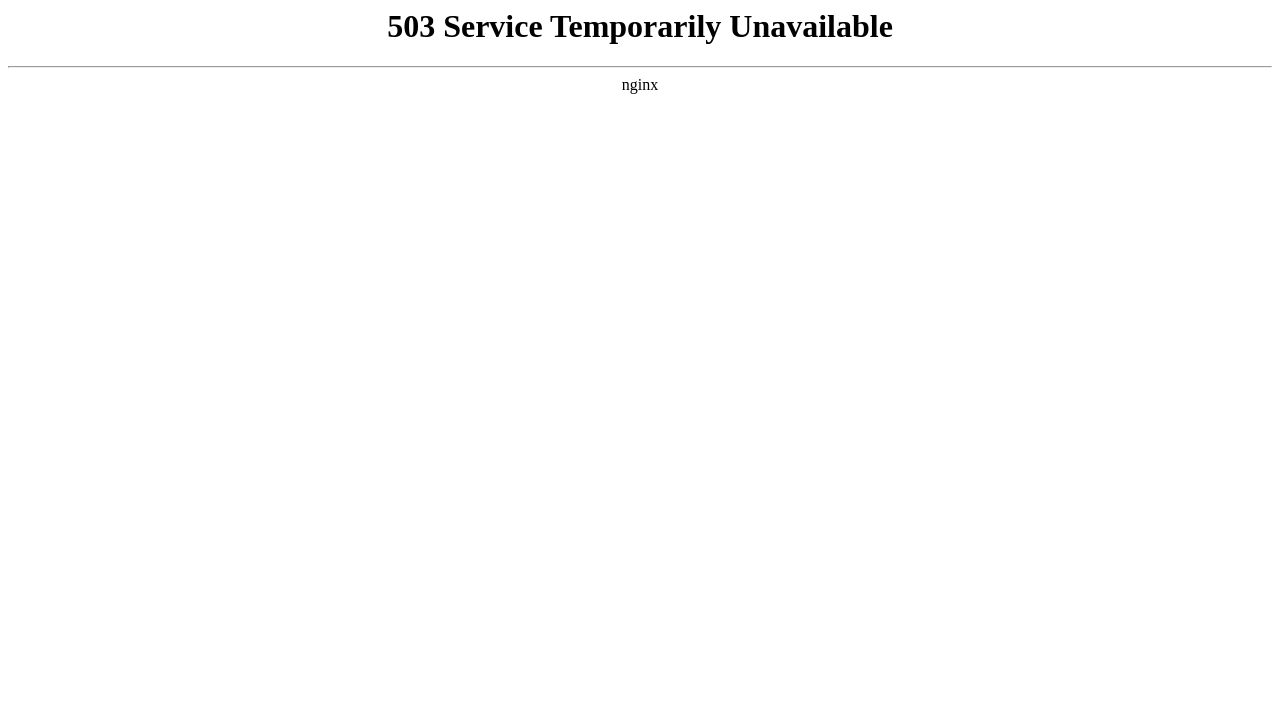Can you extract the primary headline text from the webpage?

503 Service Temporarily Unavailable